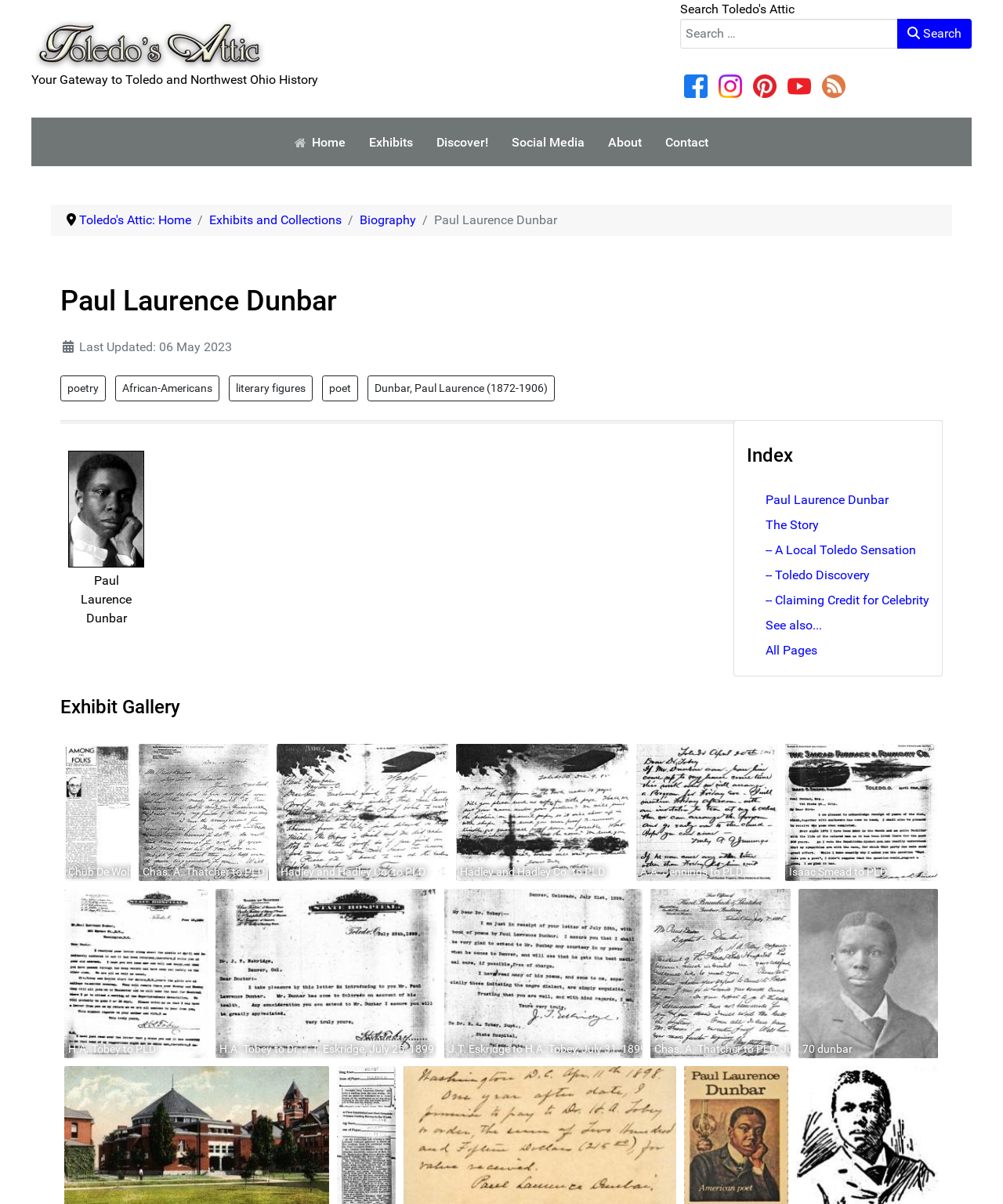Please identify the bounding box coordinates of the region to click in order to complete the task: "Go to Home". The coordinates must be four float numbers between 0 and 1, specified as [left, top, right, bottom].

[0.282, 0.098, 0.356, 0.138]